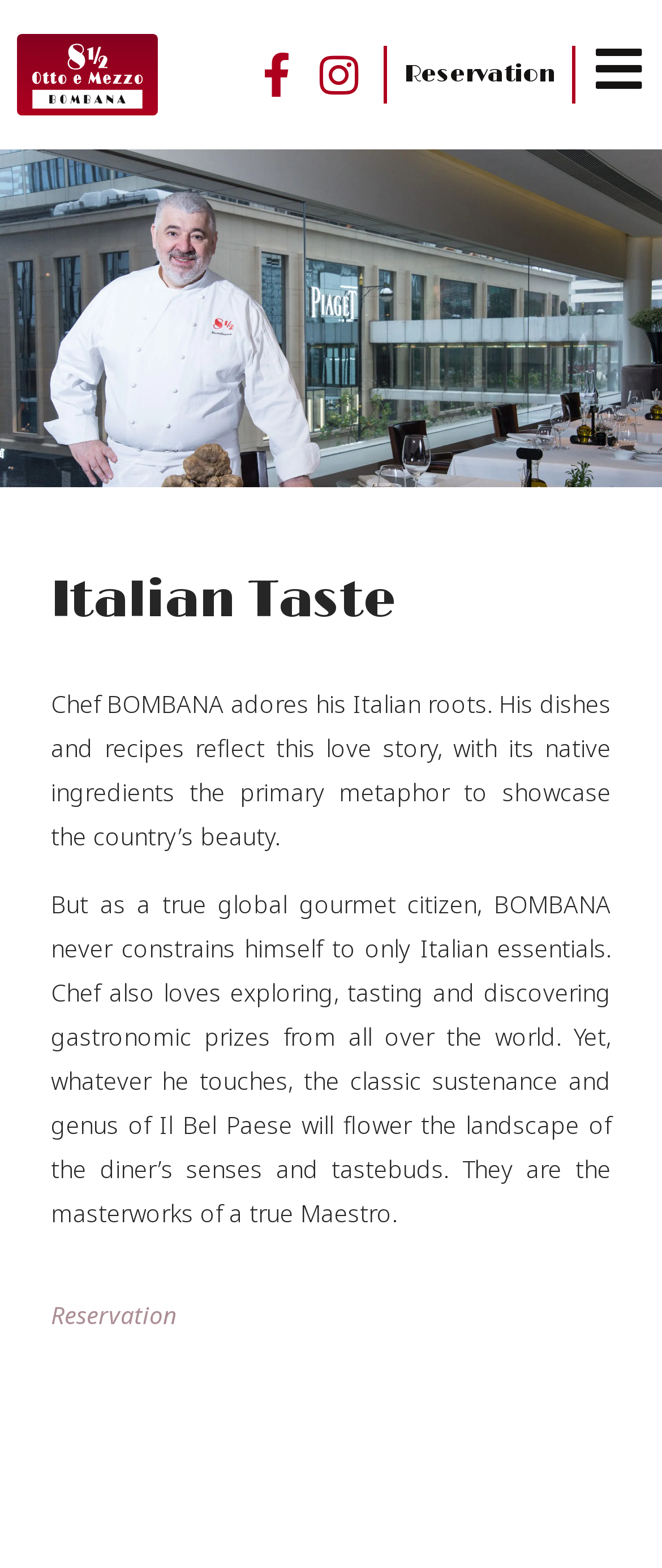Based on the image, please respond to the question with as much detail as possible:
What is the chef's name?

The chef's name is mentioned in the text as 'Chef BOMBANA adores his Italian roots.'